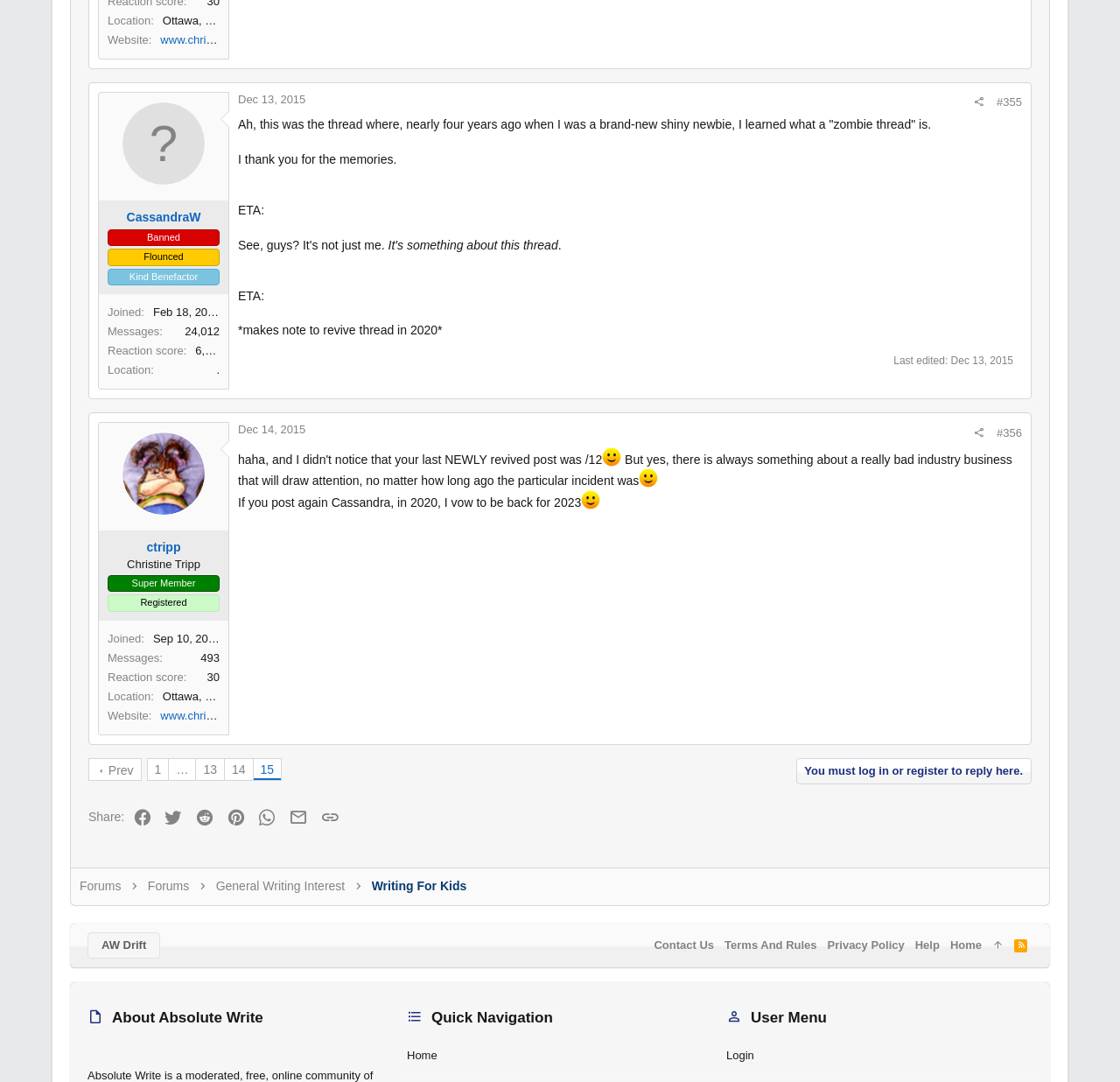Determine the bounding box coordinates of the clickable region to carry out the instruction: "View user profile".

[0.109, 0.094, 0.184, 0.172]